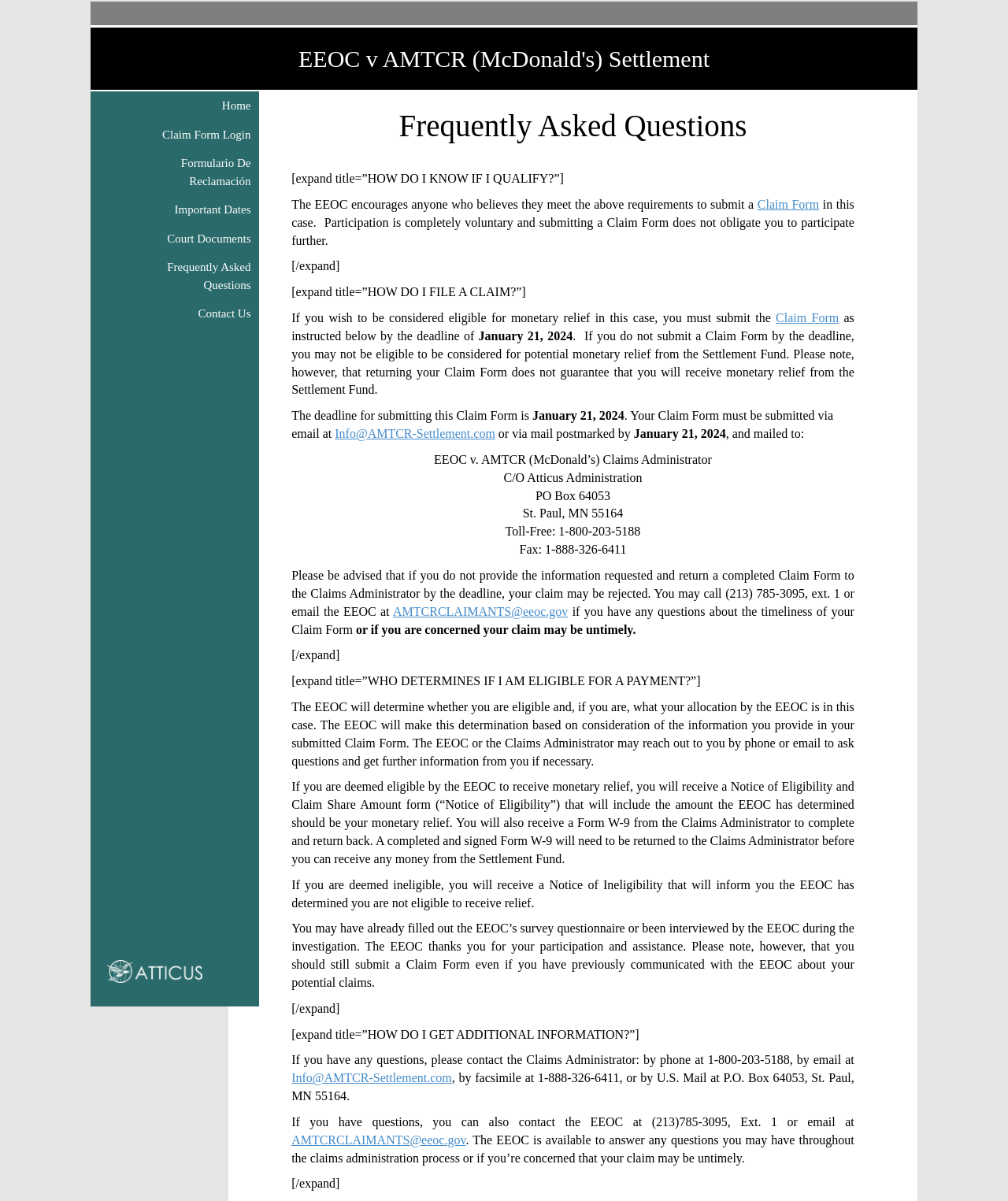Locate the bounding box coordinates of the clickable area to execute the instruction: "Click on the 'Claim Form' link". Provide the coordinates as four float numbers between 0 and 1, represented as [left, top, right, bottom].

[0.751, 0.164, 0.813, 0.176]